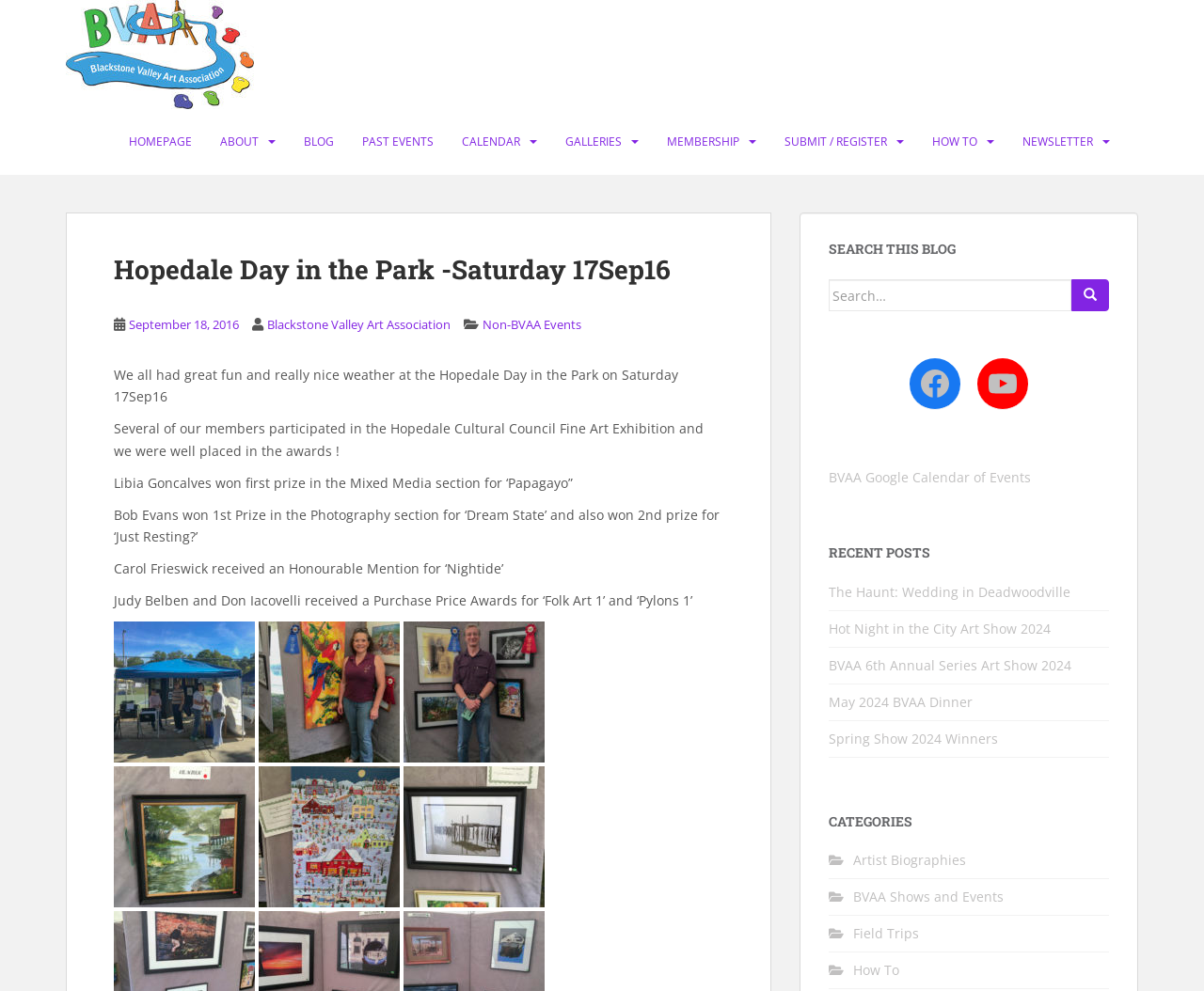With reference to the screenshot, provide a detailed response to the question below:
How many figures are displayed on the webpage?

The webpage has 6 figures, each with a link. These figures are displayed below the static text describing the event and the awards won by the members.